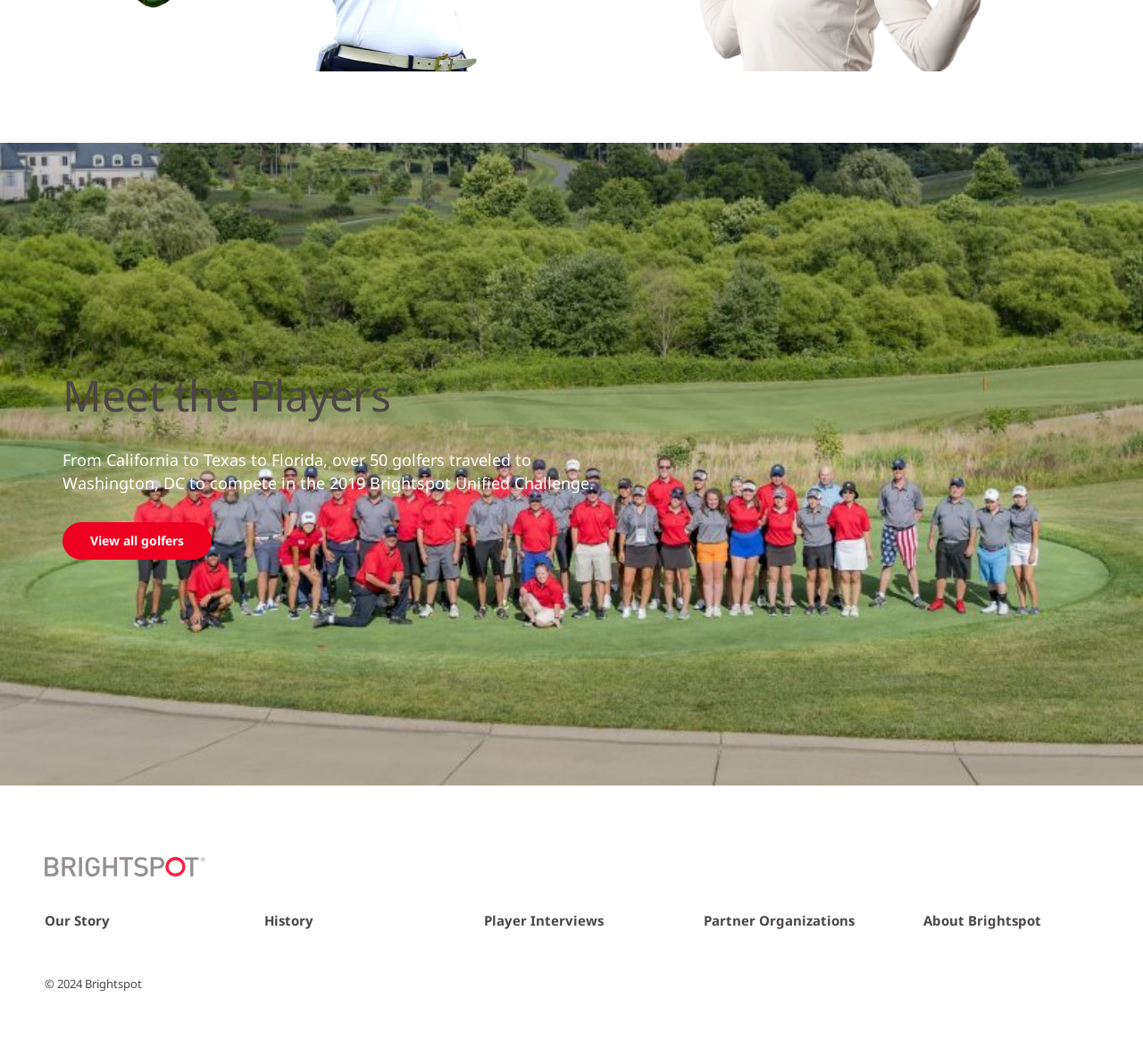Please identify the bounding box coordinates of the element I need to click to follow this instruction: "Explore partner organizations".

[0.616, 0.858, 0.769, 0.874]